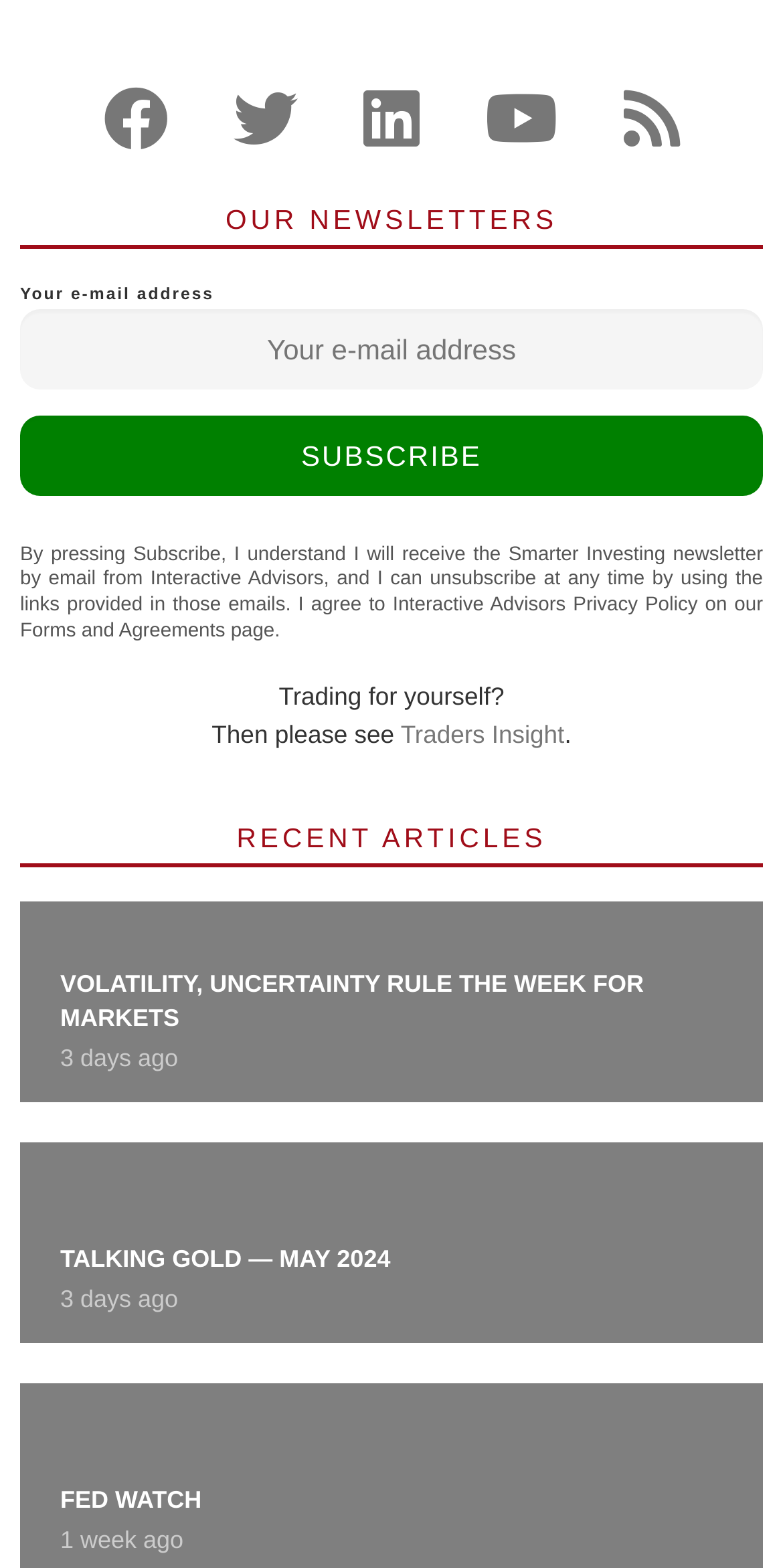Pinpoint the bounding box coordinates of the element to be clicked to execute the instruction: "Read the article 'Volatility, uncertainty rule the week for markets'".

[0.026, 0.575, 0.974, 0.703]